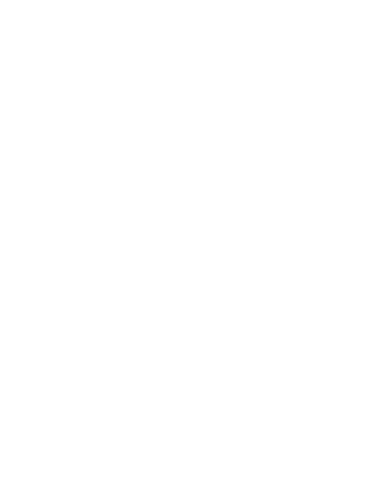What is included with the dress?
Please answer the question as detailed as possible based on the image.

According to the caption, the dress comes with a matching pink crown, making it a delightful addition to any child's dress-up collection.